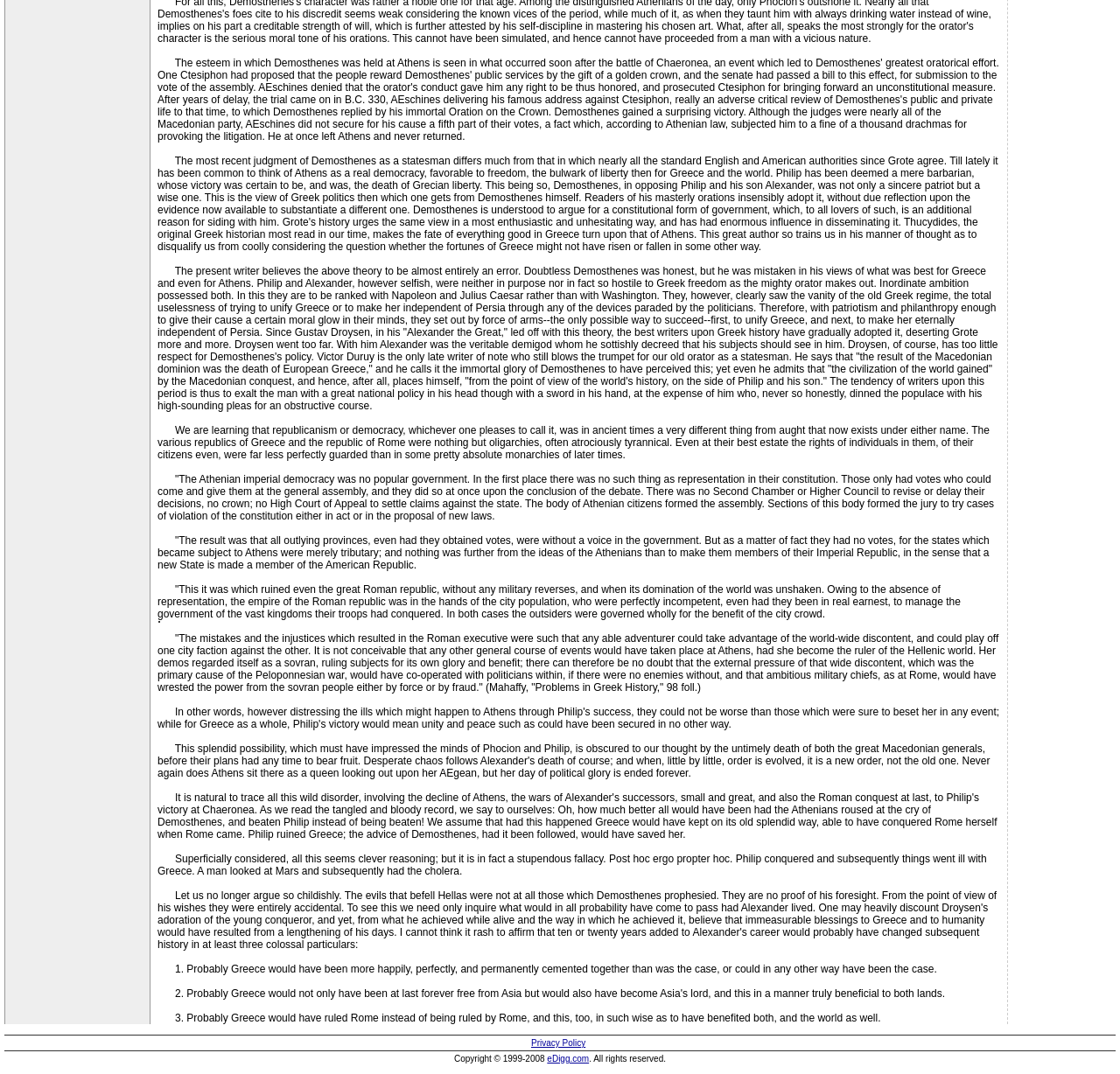Can you give a detailed response to the following question using the information from the image? What was the result of the Athenian imperial democracy?

The text states that the Athenian imperial democracy, which was characterized by the absence of representation, led to the ruin of the empire, as the city population was incompetent to manage the government of the vast kingdoms they had conquered.